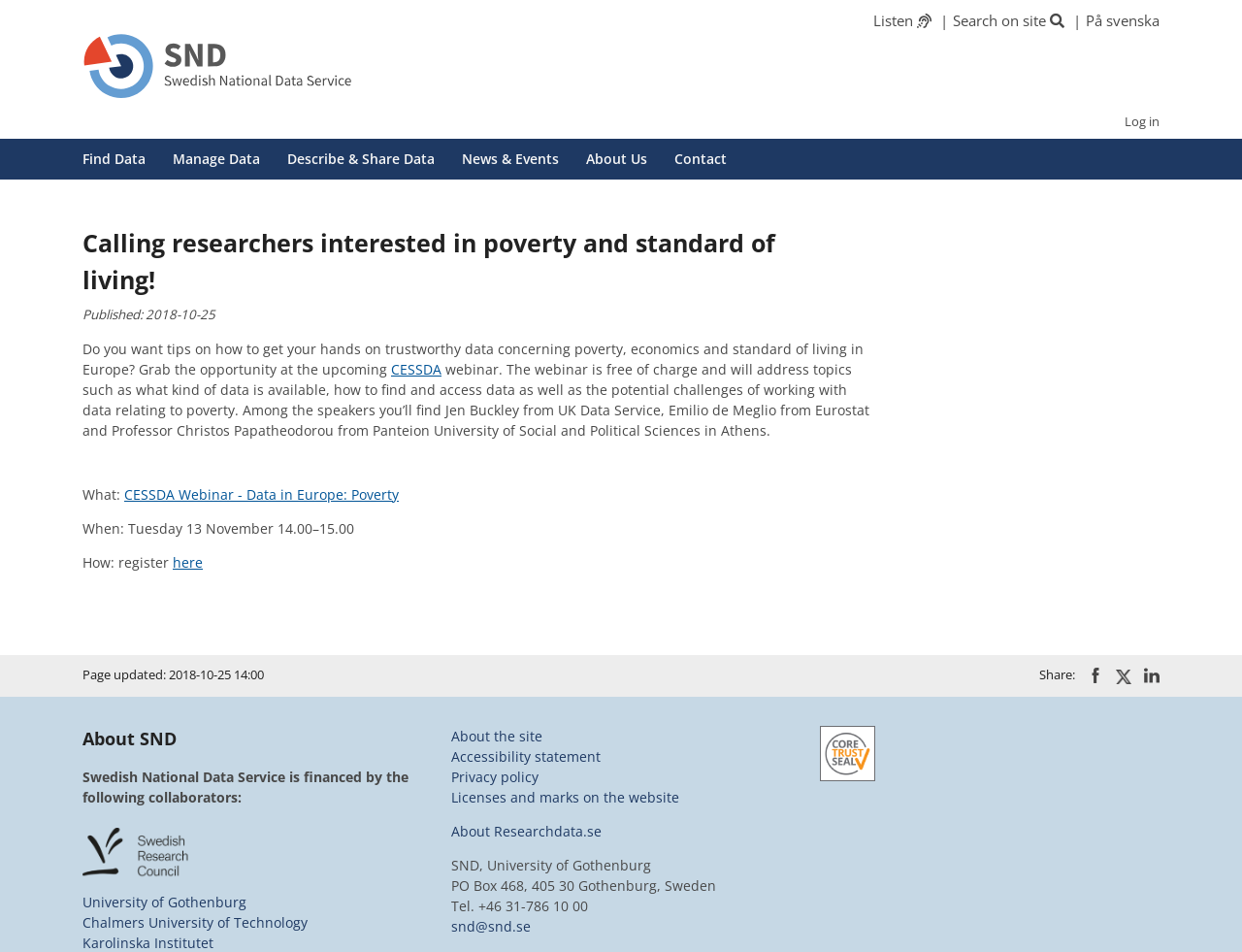Provide a one-word or short-phrase answer to the question:
Who is financing the Swedish National Data Service?

Swedish Research Council and others